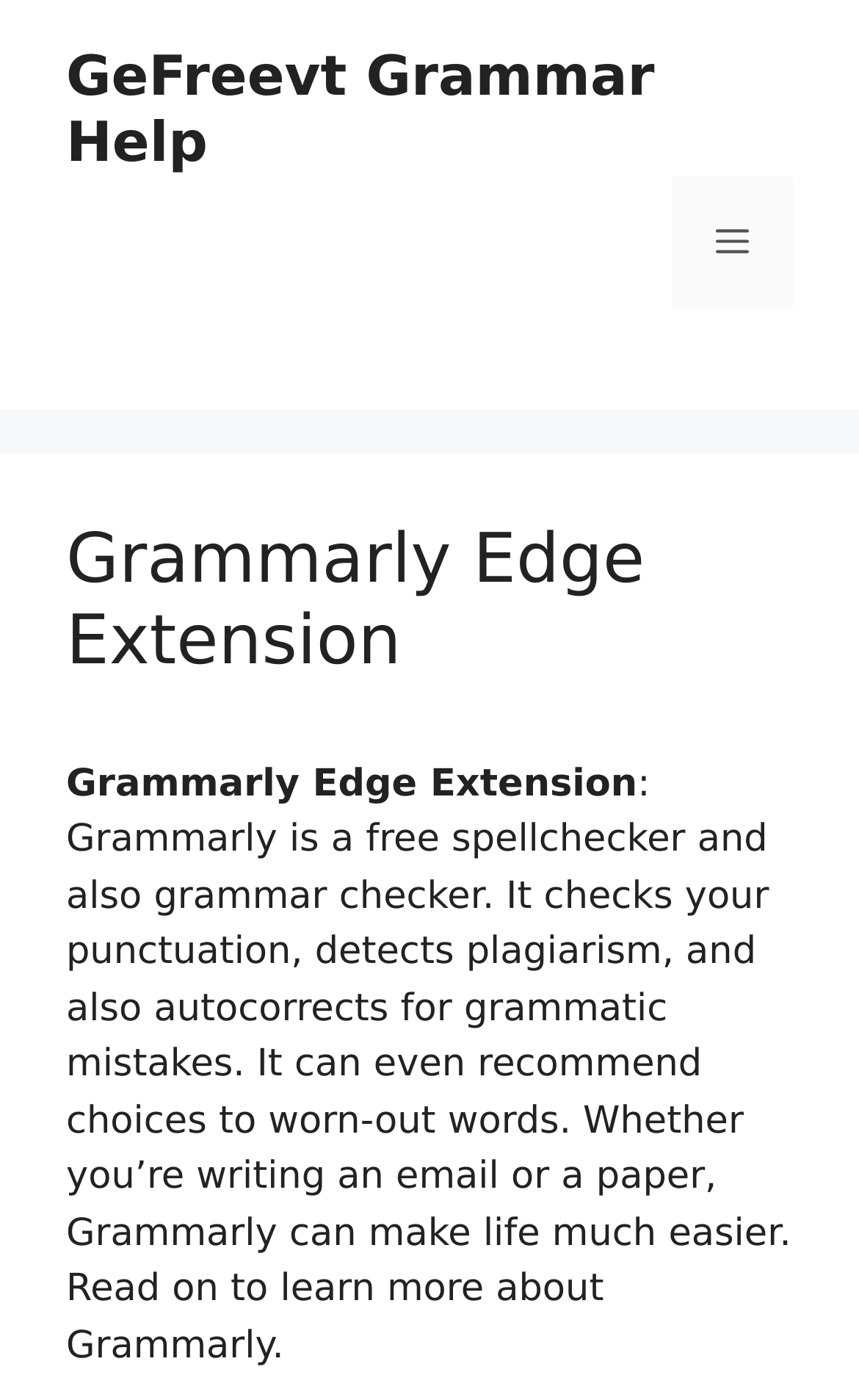Respond to the following question using a concise word or phrase: 
What is the purpose of Grammarly Edge Extension?

Grammar checker